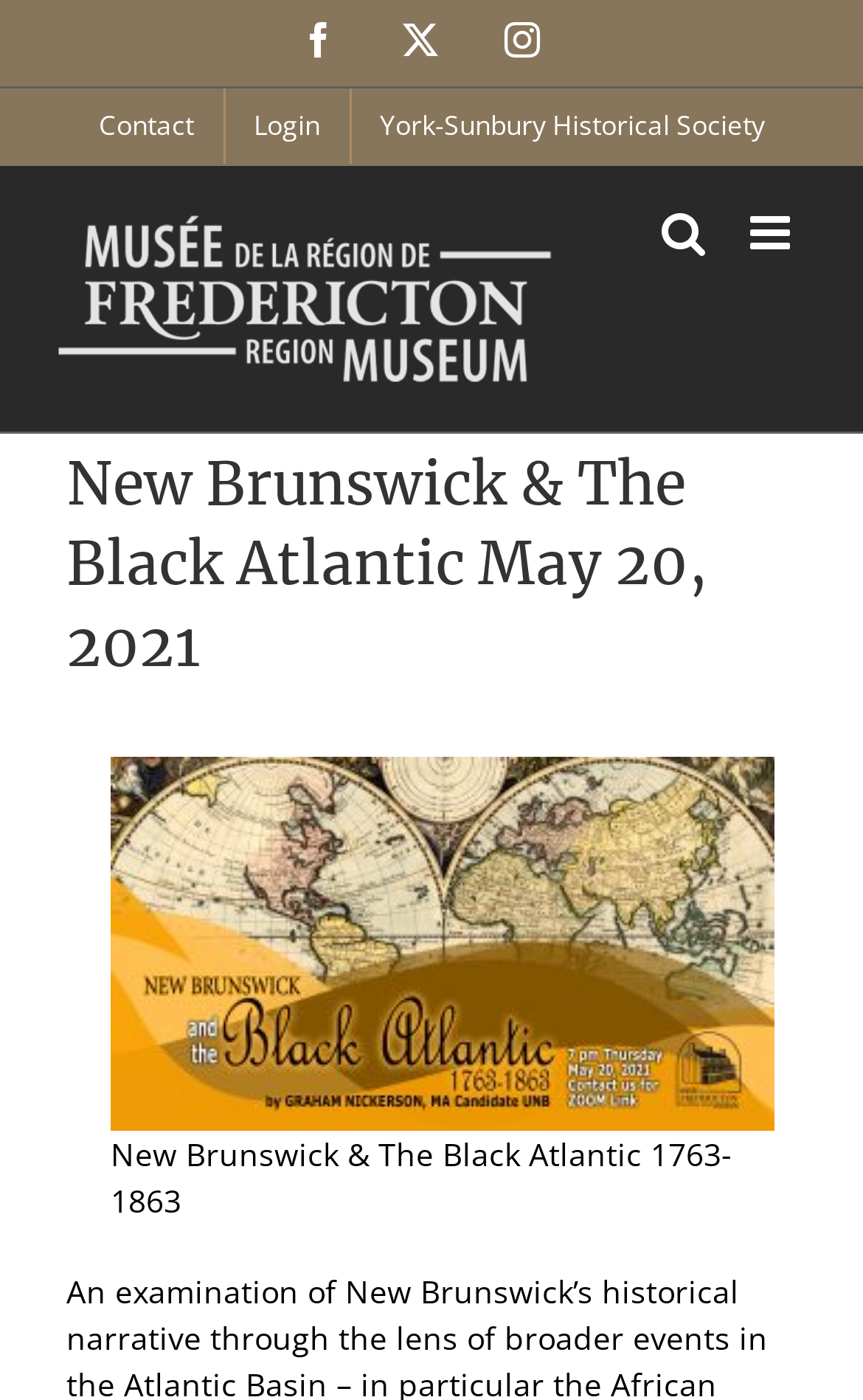Give a one-word or short phrase answer to the question: 
What is the logo of the Fredericton Region Museum?

Fredericton Region Museum Logo